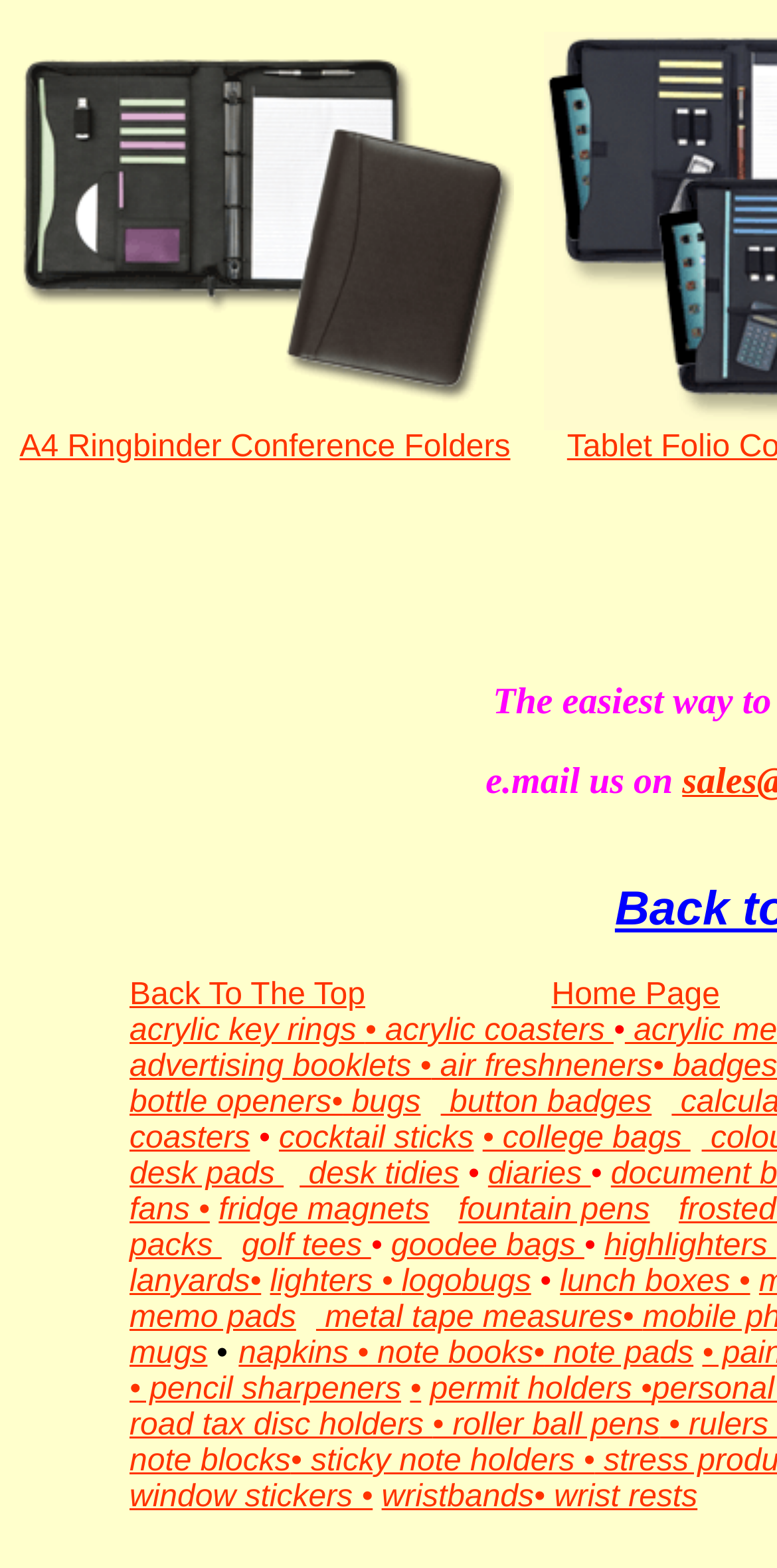How many product categories are listed? Based on the image, give a response in one word or a short phrase.

30